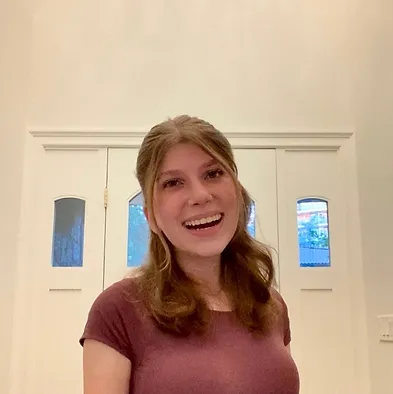Based on the image, provide a detailed response to the question:
What is Liora's major at NYU?

According to the caption, Liora is a senior at NYU, pursuing a major in Psychology, which is explicitly stated.